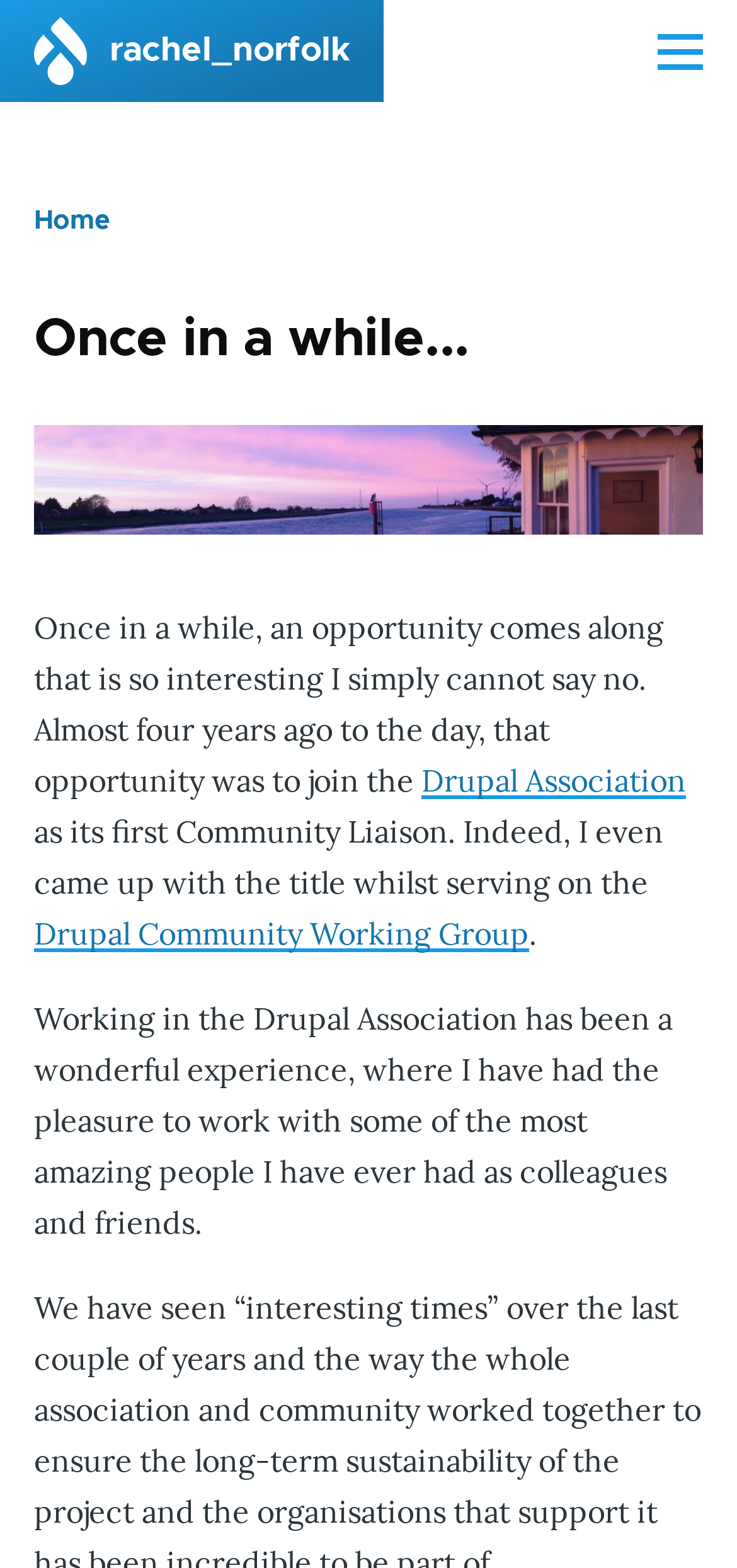Identify the bounding box for the described UI element: "parent_node: rachel_norfolk".

[0.046, 0.011, 0.118, 0.054]